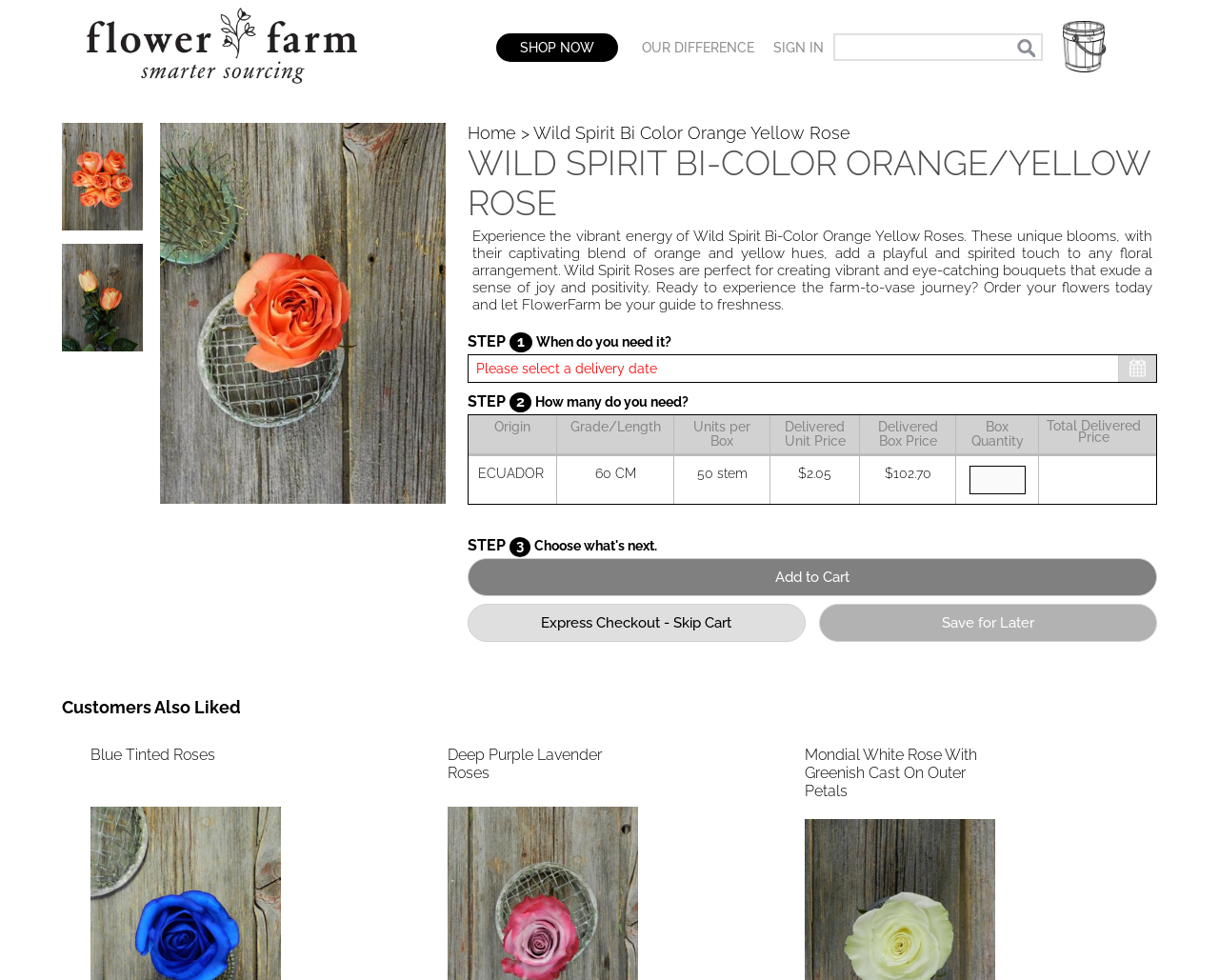What is the name of the rose?
Use the information from the screenshot to give a comprehensive response to the question.

I found the answer by looking at the heading element on the webpage, which says 'WILD SPIRIT BI-COLOR ORANGE/YELLOW ROSE'. This is likely the name of the rose being described on the webpage.